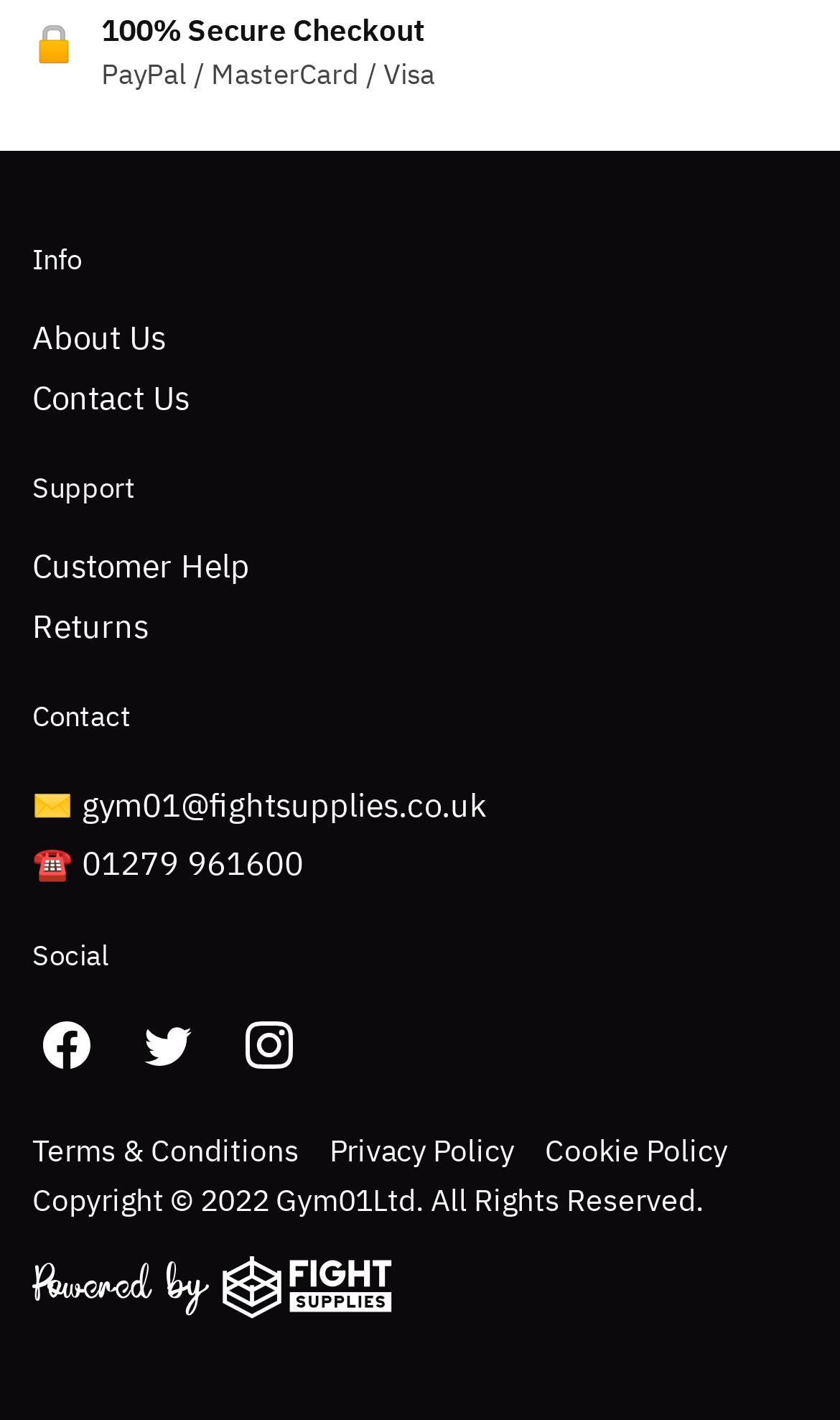Extract the bounding box coordinates for the UI element described as: "Returns".

[0.038, 0.426, 0.177, 0.455]